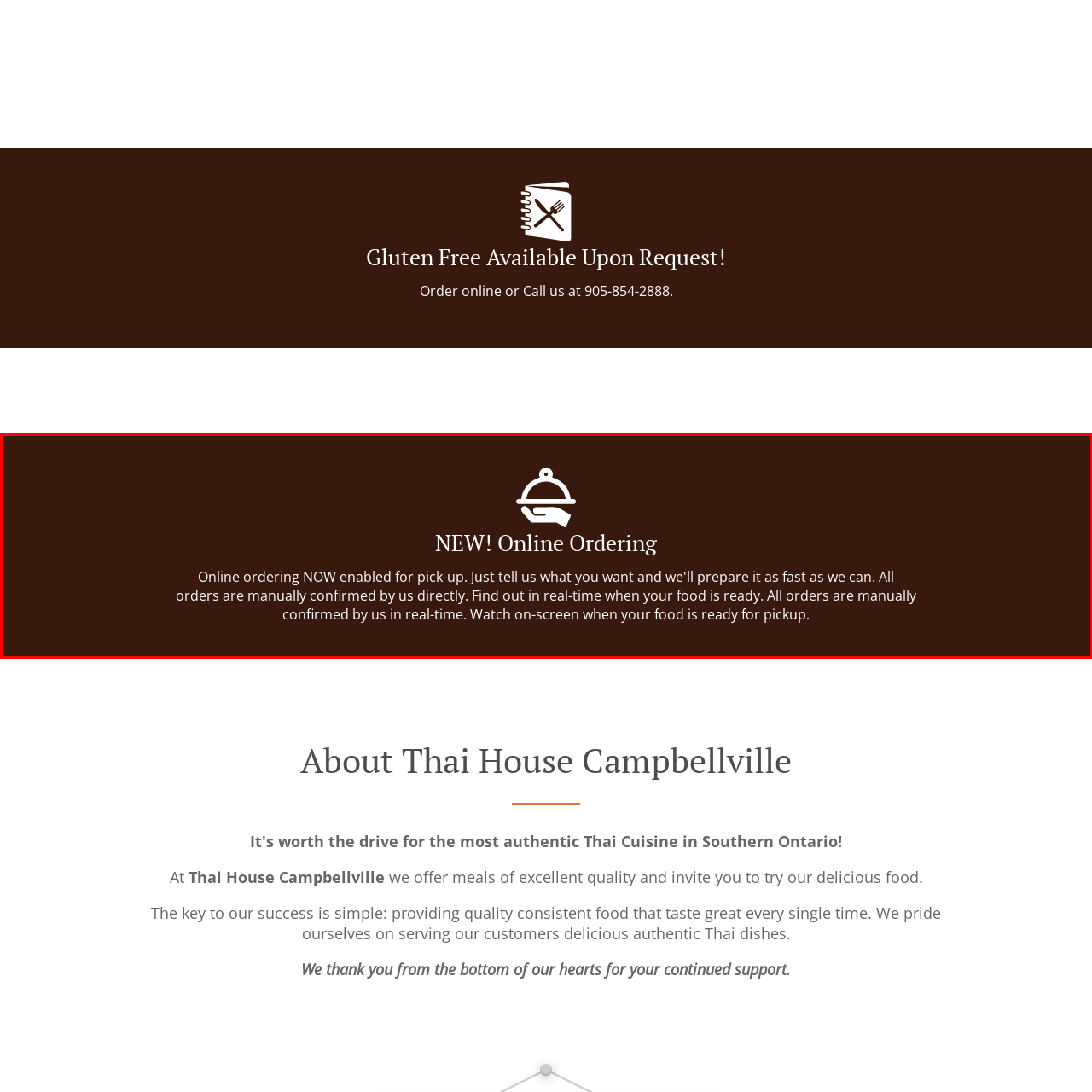What is the purpose of the cloche icon?
Look at the section marked by the red bounding box and provide a single word or phrase as your answer.

to emphasize the theme of food and service